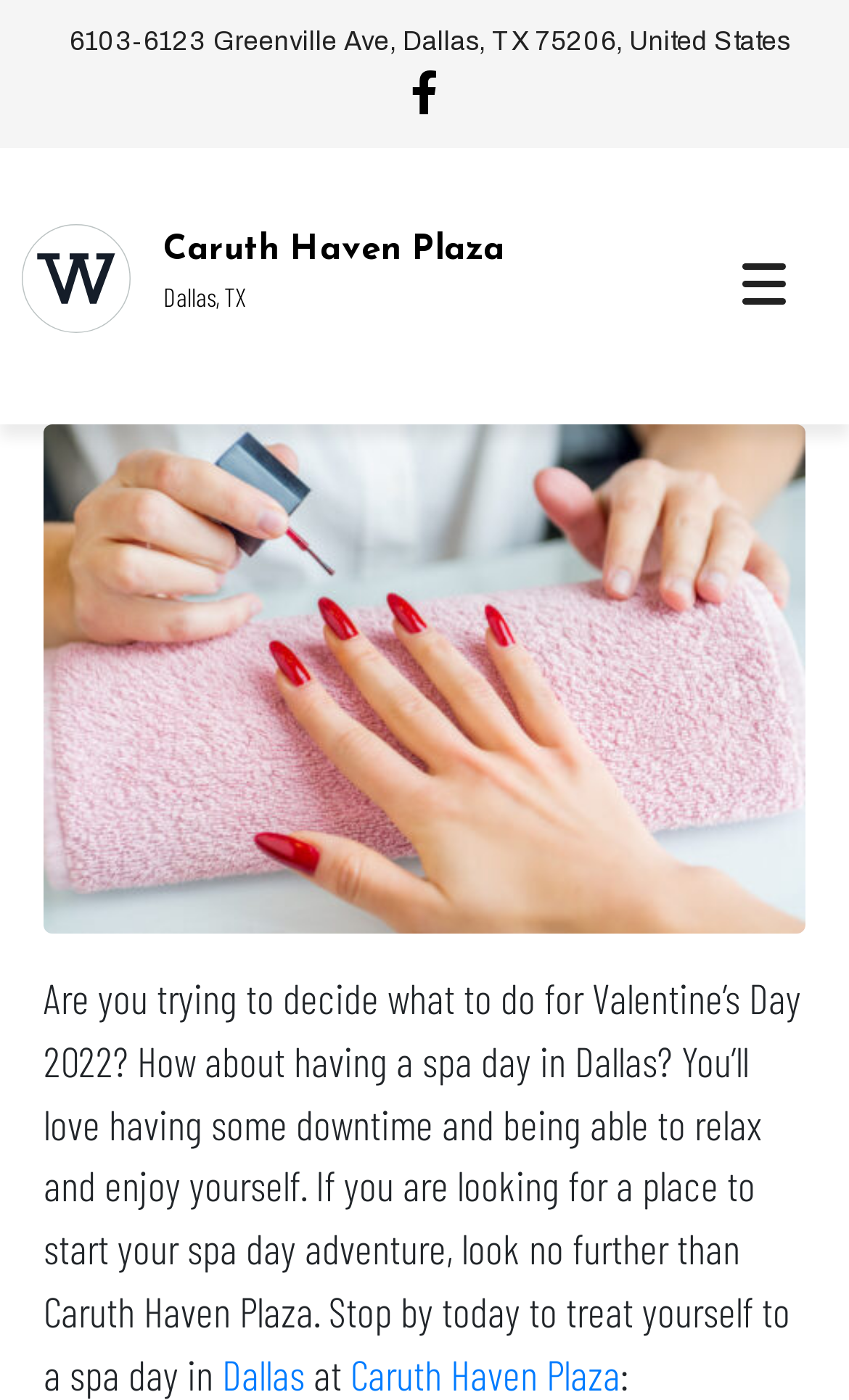Given the content of the image, can you provide a detailed answer to the question?
What is the city where Caruth Haven Plaza is located?

I found the city by looking at the static text element that says 'Dallas, TX', which is located near the top of the page.